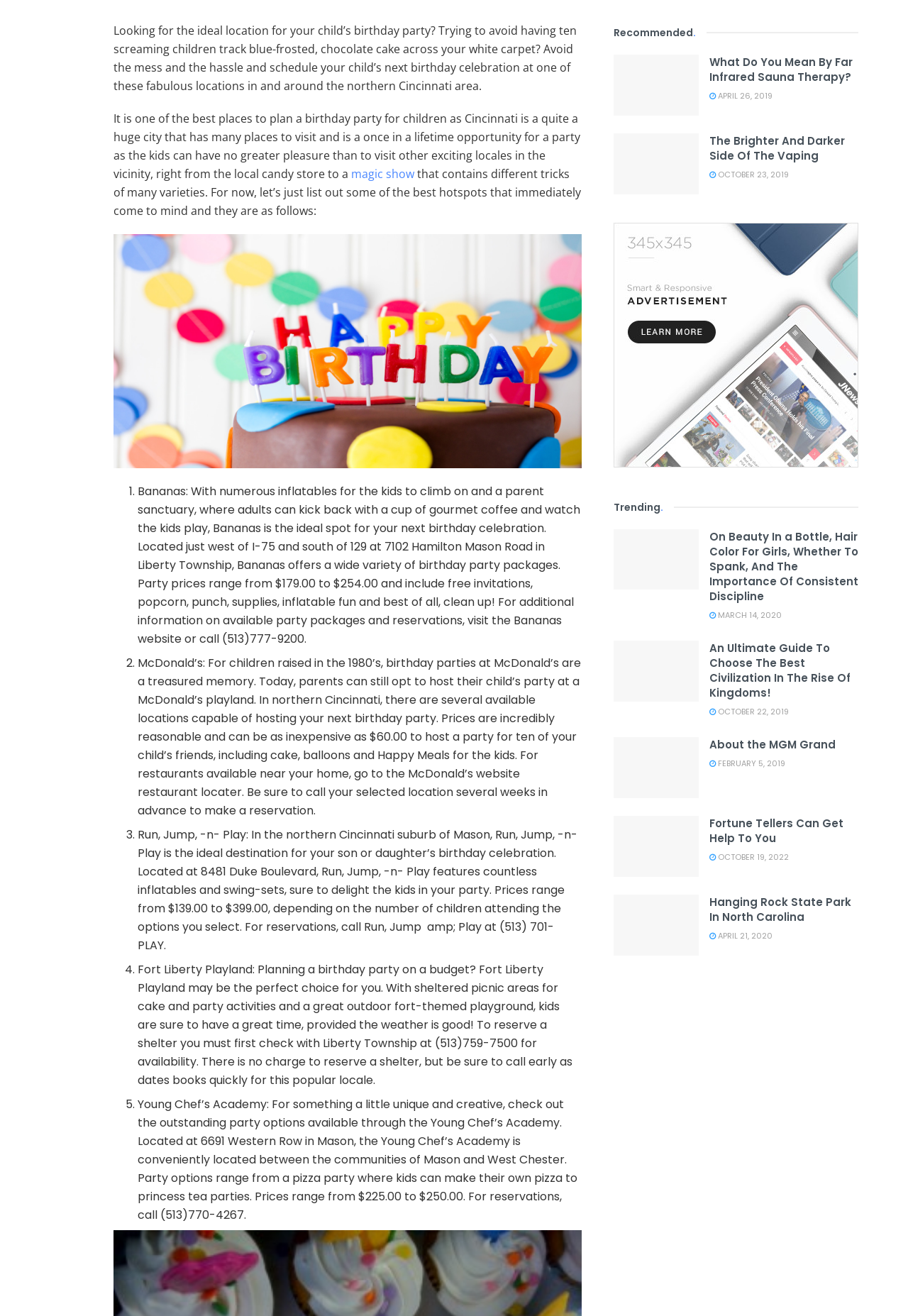Please give a one-word or short phrase response to the following question: 
What is the price range for a party at Bananas?

$179.00 to $254.00